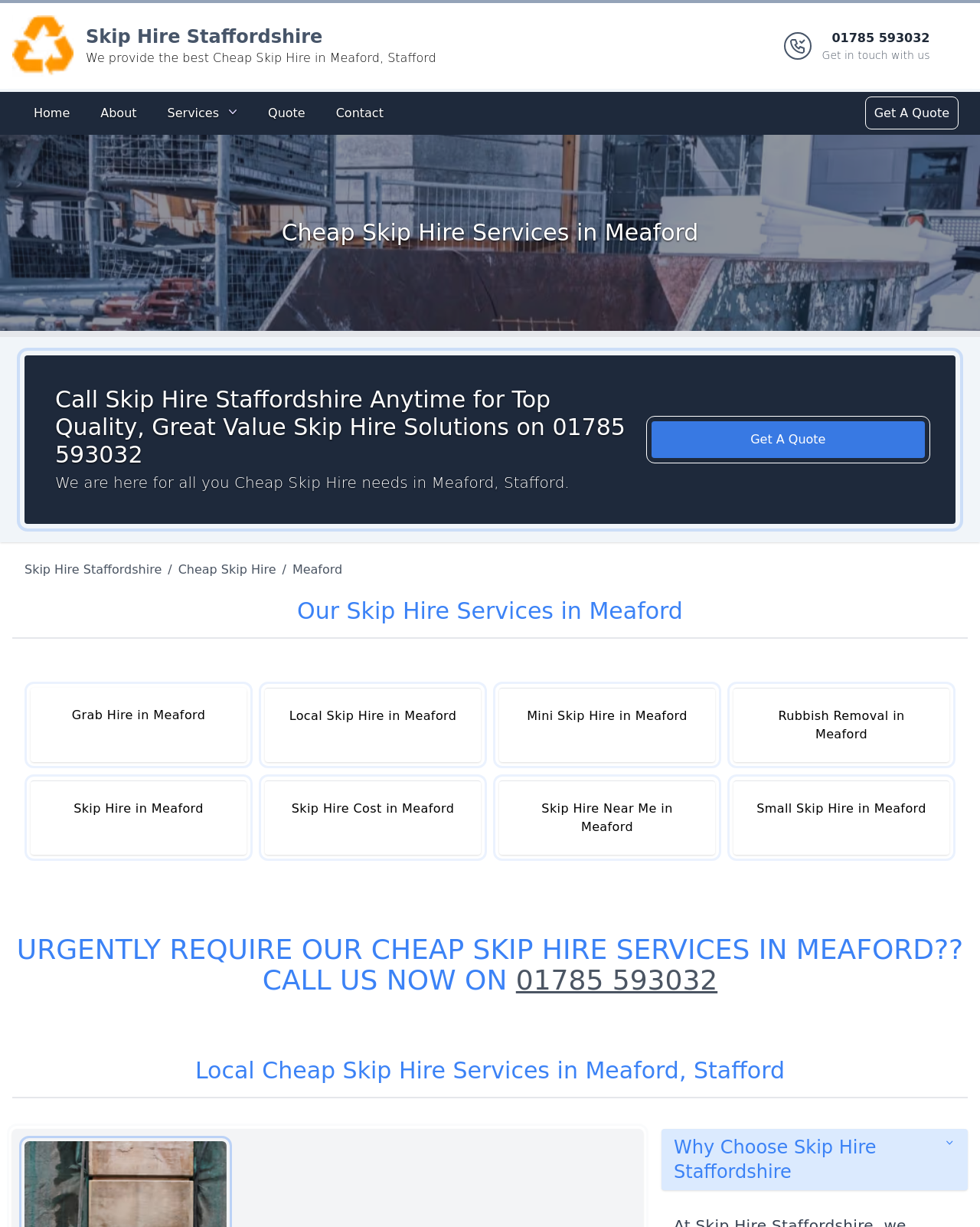Please find the bounding box coordinates of the element that must be clicked to perform the given instruction: "Get in touch with us using the phone number". The coordinates should be four float numbers from 0 to 1, i.e., [left, top, right, bottom].

[0.839, 0.024, 0.949, 0.051]